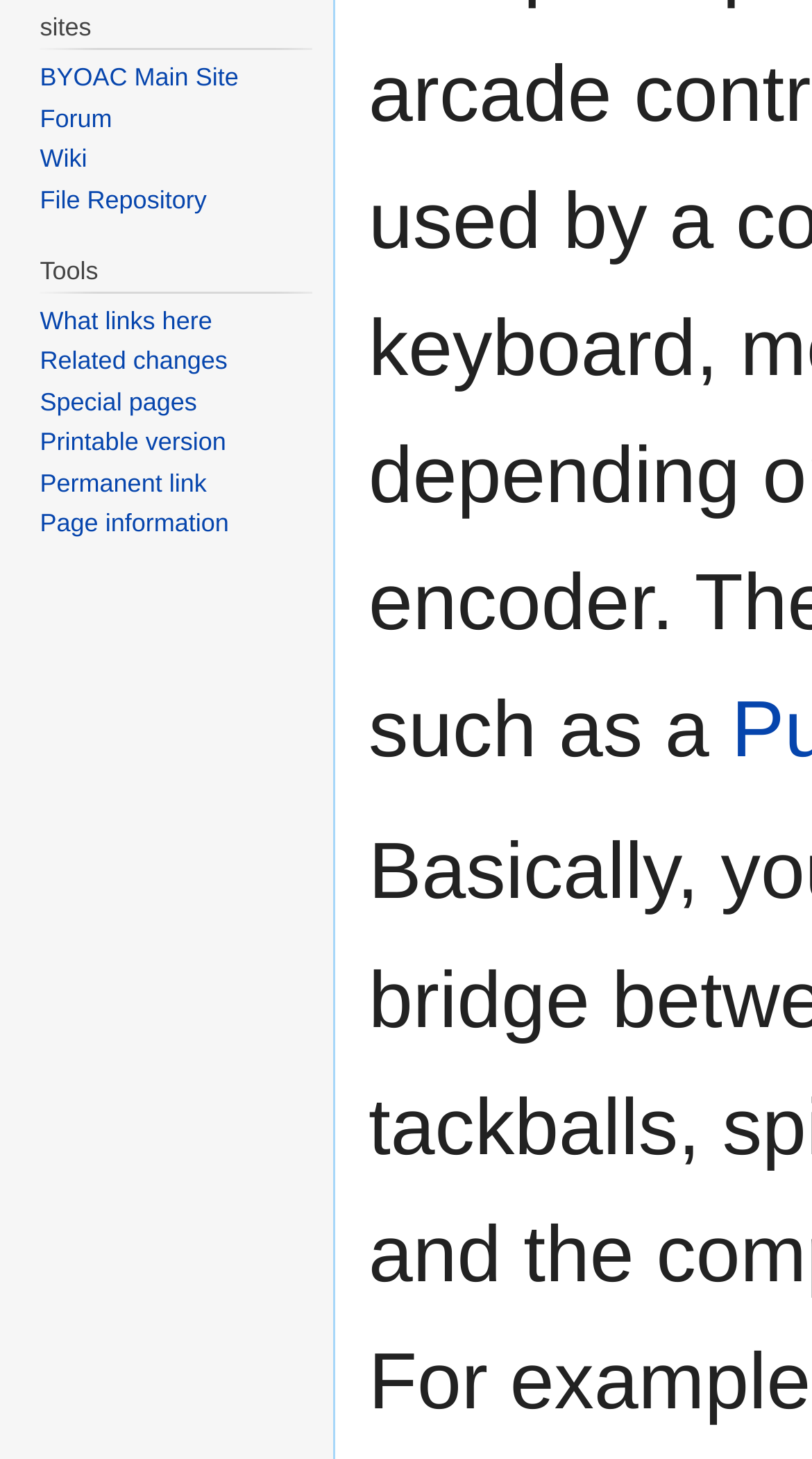Determine the bounding box coordinates of the UI element described by: "Special pages".

[0.049, 0.265, 0.243, 0.285]